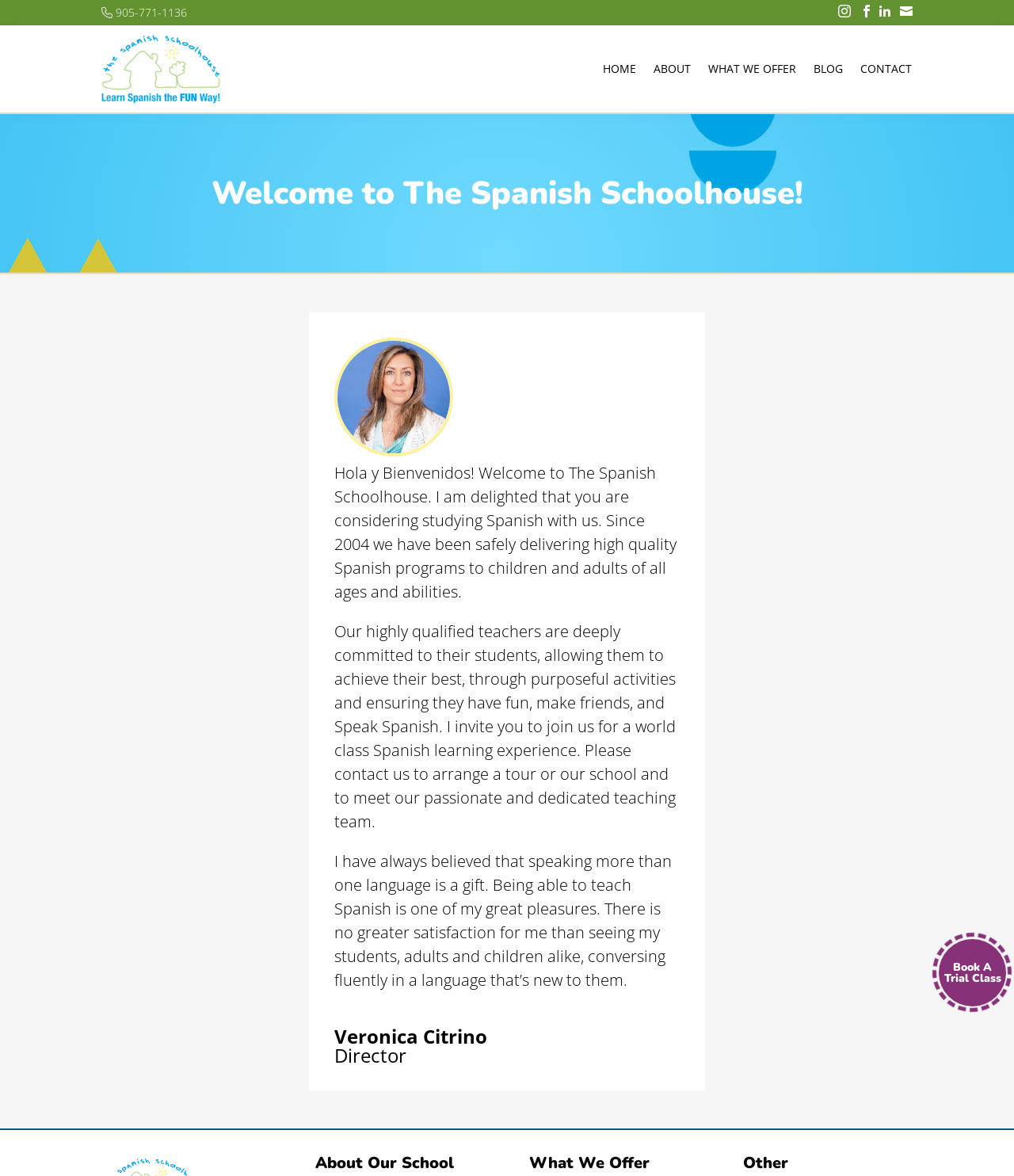Find the bounding box coordinates for the HTML element described as: "About". The coordinates should consist of four float values between 0 and 1, i.e., [left, top, right, bottom].

[0.645, 0.054, 0.681, 0.069]